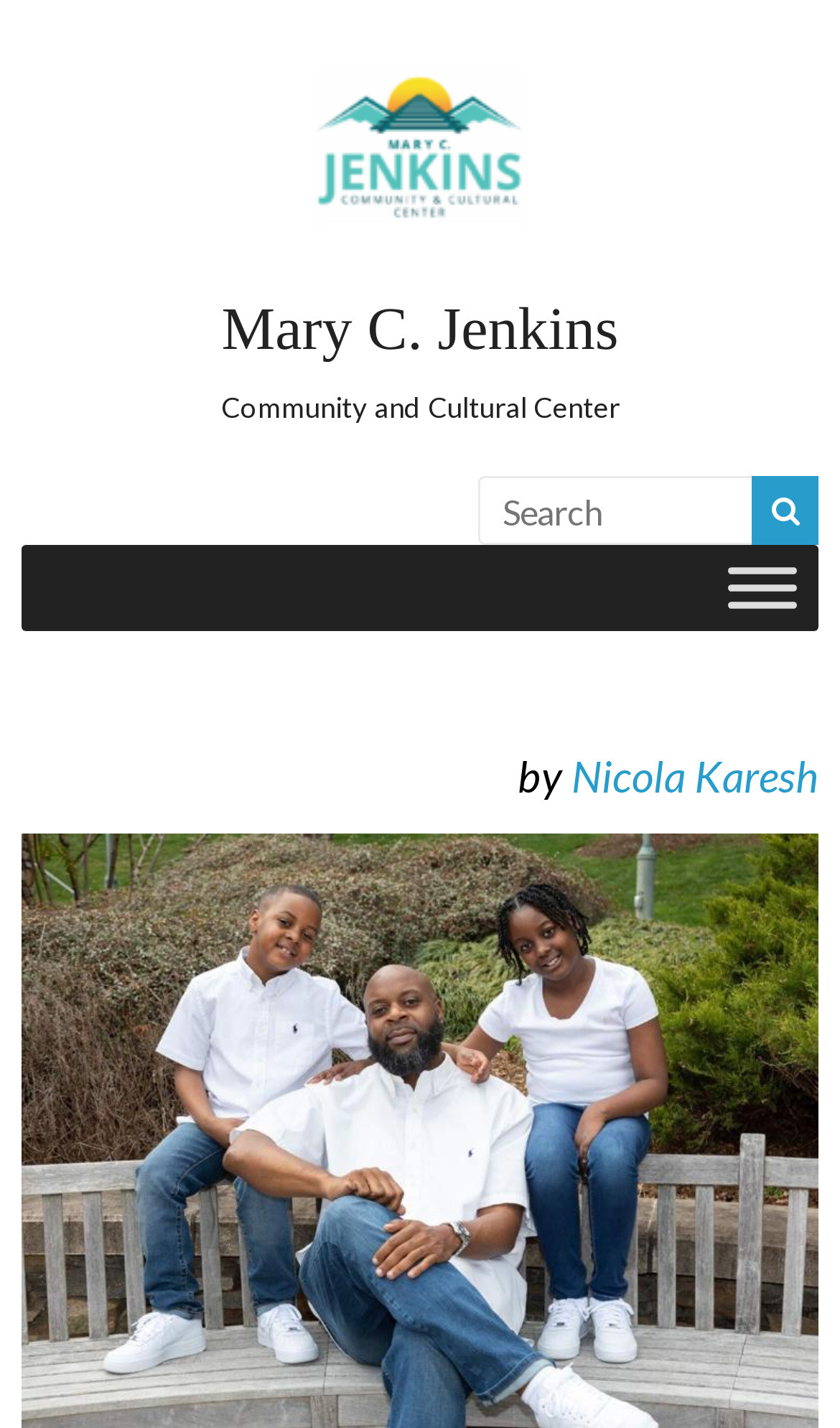Predict the bounding box coordinates of the UI element that matches this description: "name="s" placeholder="Search"". The coordinates should be in the format [left, top, right, bottom] with each value between 0 and 1.

[0.57, 0.333, 0.903, 0.382]